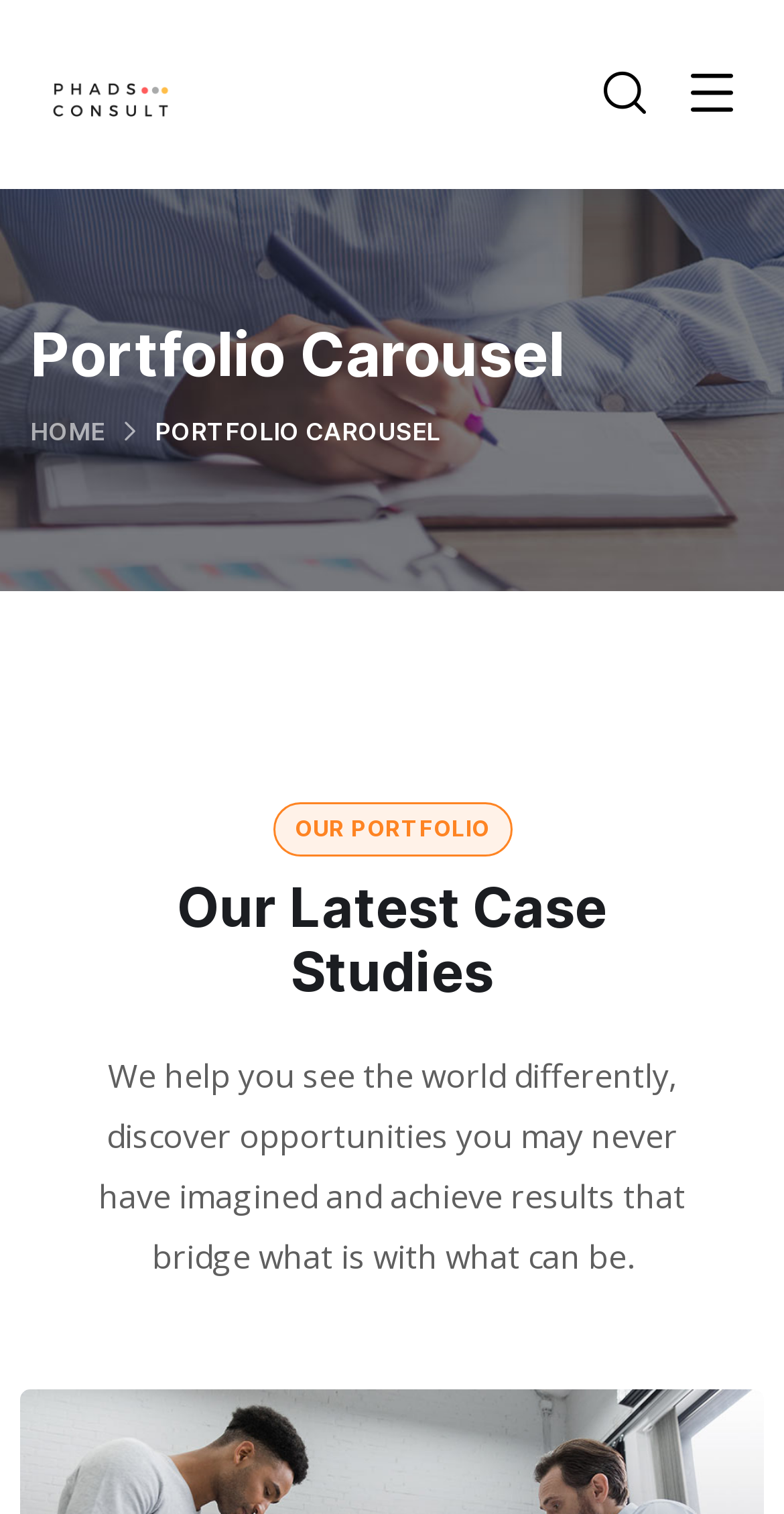Answer the question using only a single word or phrase: 
What is the position of the navigation button?

Top right